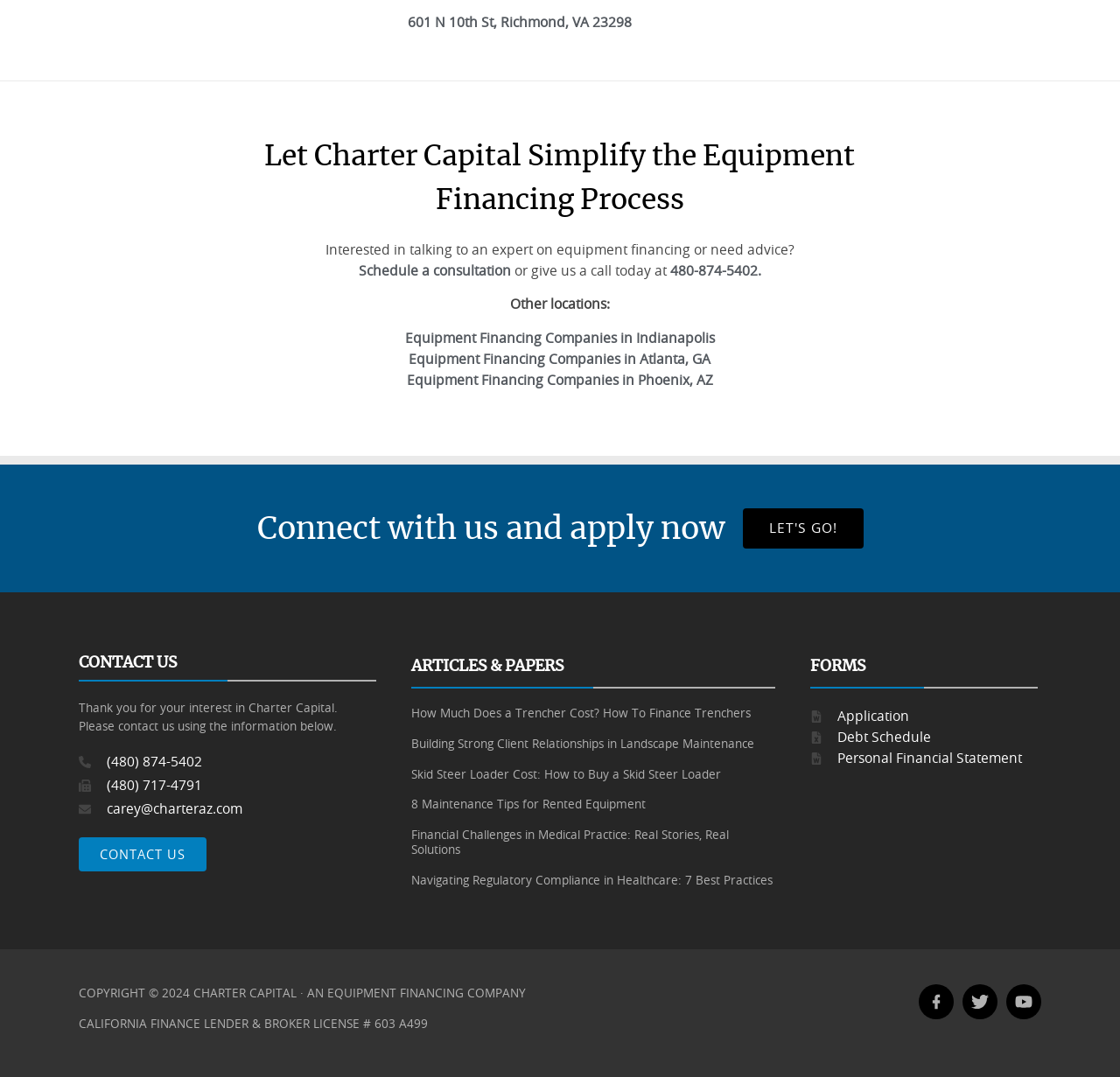Please indicate the bounding box coordinates for the clickable area to complete the following task: "View products". The coordinates should be specified as four float numbers between 0 and 1, i.e., [left, top, right, bottom].

None